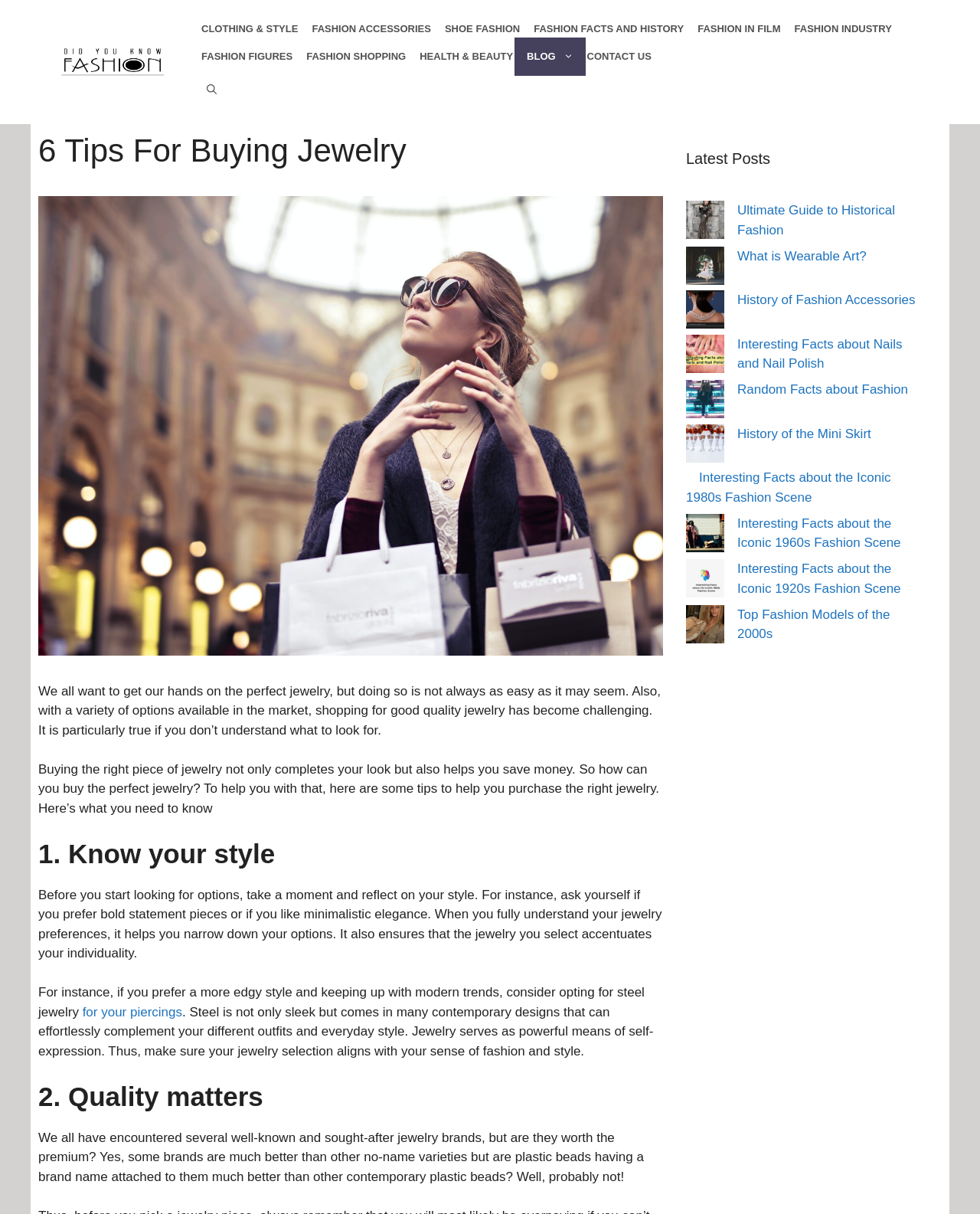Determine the bounding box coordinates of the clickable area required to perform the following instruction: "Read the latest news". The coordinates should be represented as four float numbers between 0 and 1: [left, top, right, bottom].

None